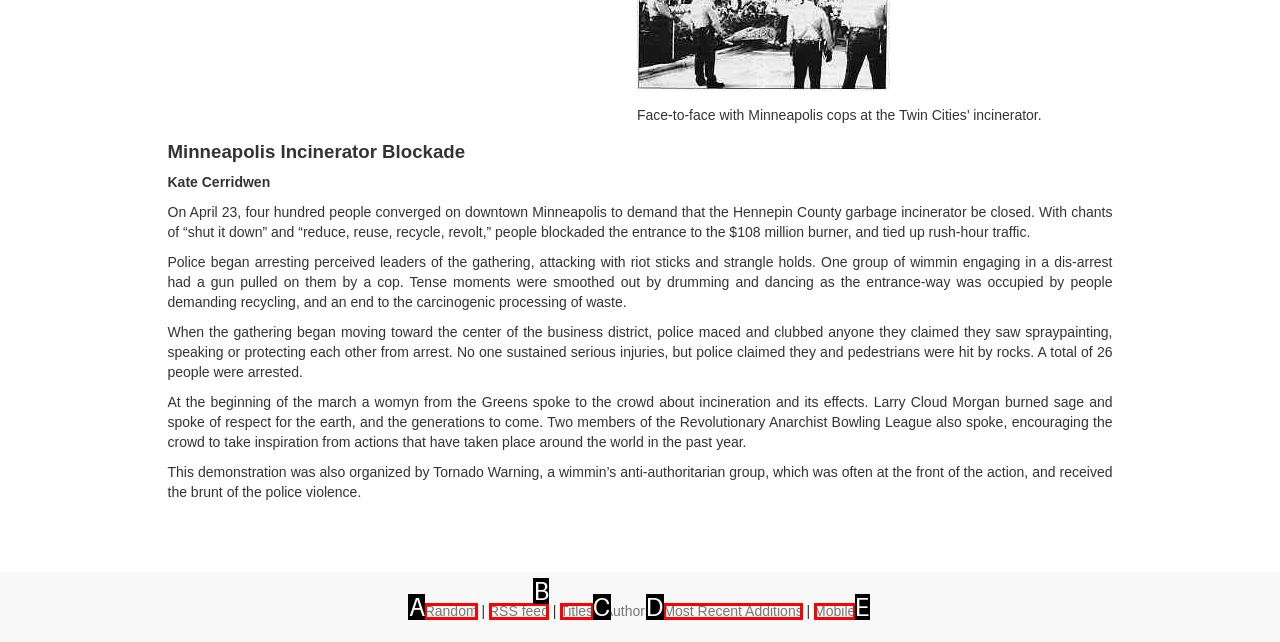Match the description: RSS feed to the correct HTML element. Provide the letter of your choice from the given options.

B